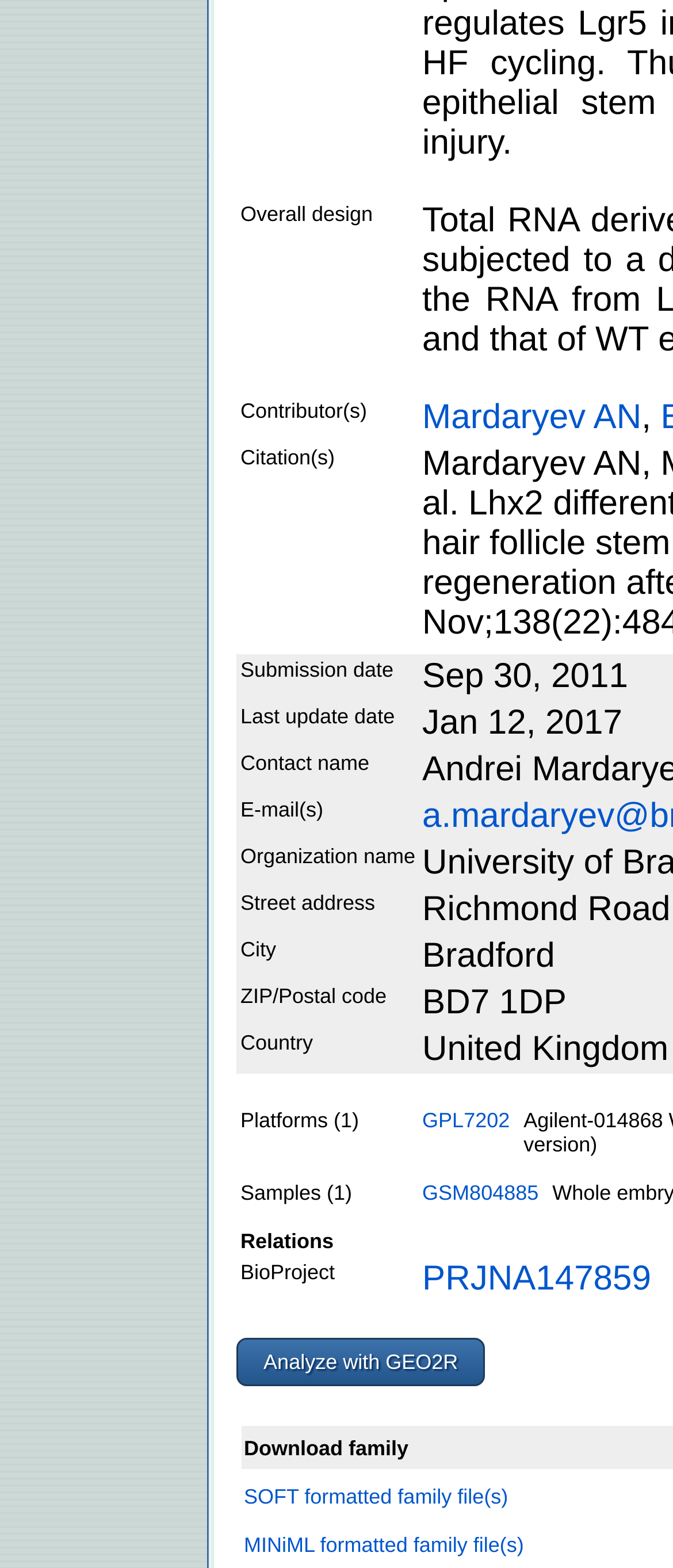What is the submission date?
Answer the question with a thorough and detailed explanation.

I looked at the 'Submission date' gridcell, but it does not contain any specific date or value.